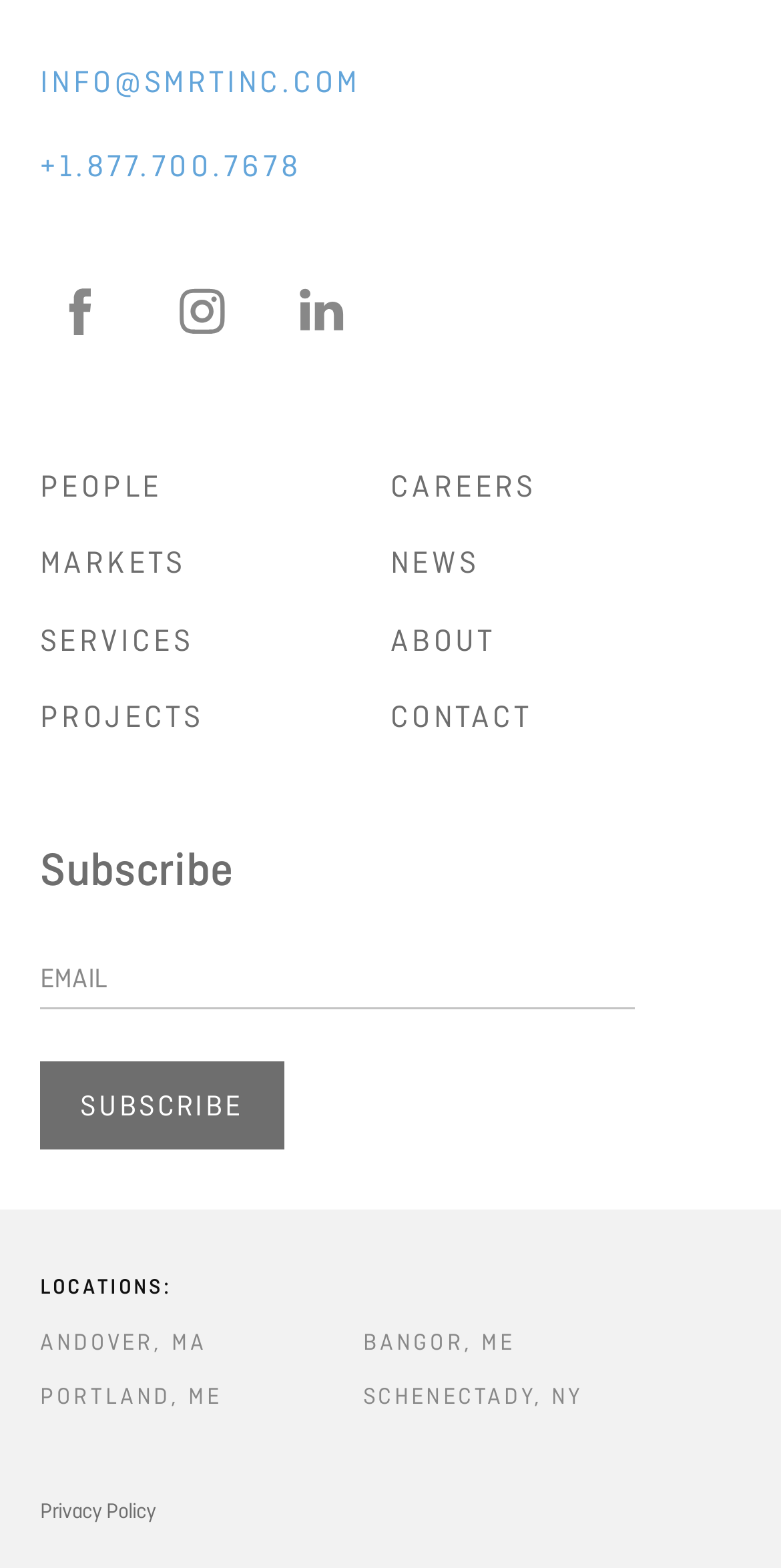What locations are listed?
Please interpret the details in the image and answer the question thoroughly.

The locations are listed below the 'LOCATIONS:' label and include 'ANDOVER, MA', 'BANGOR, ME', 'PORTLAND, ME', and 'SCHENECTADY, NY'. These locations are likely related to the company's offices or operations.